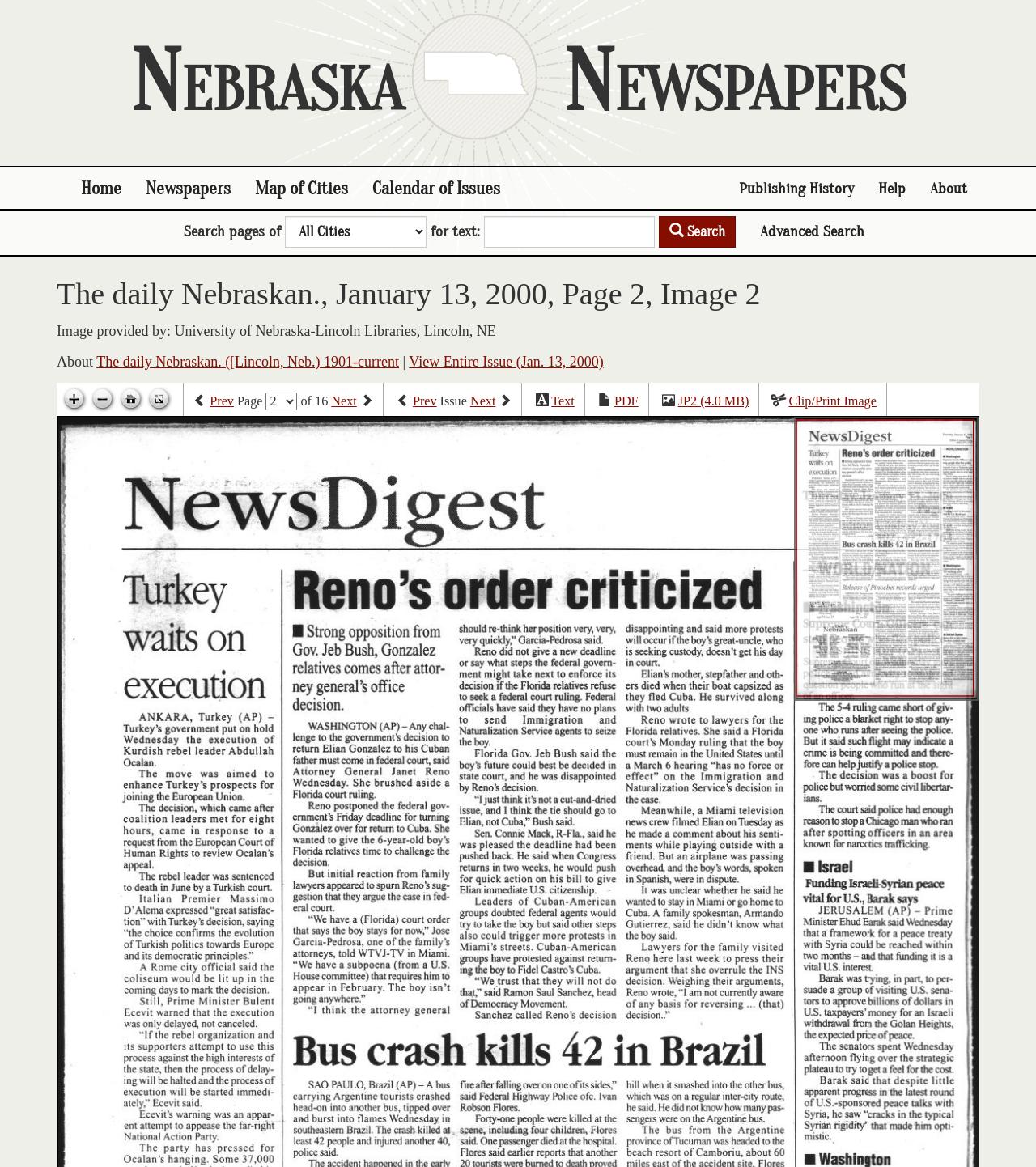What is the name of the newspaper? Based on the image, give a response in one word or a short phrase.

The daily Nebraskan